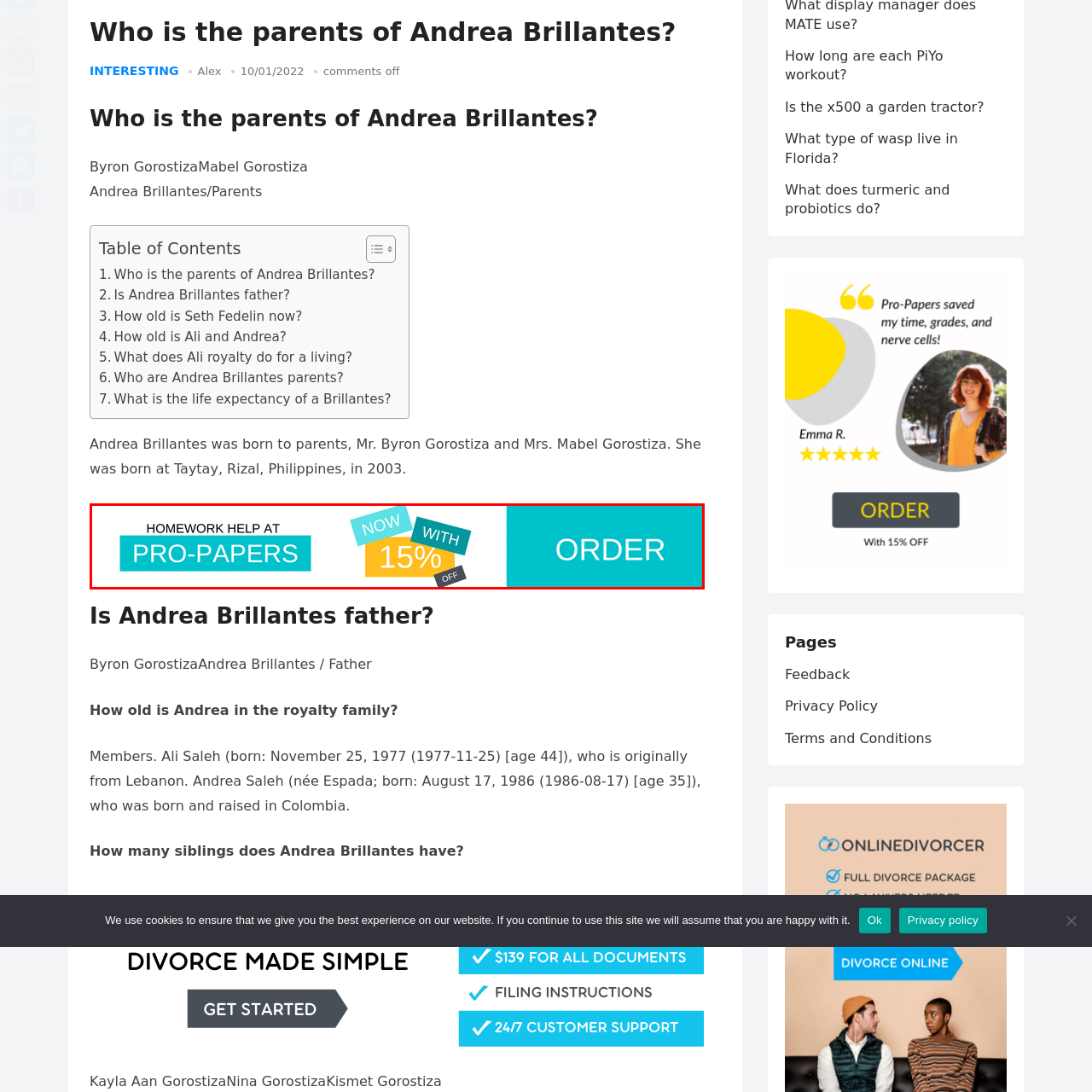What is the purpose of the 'ORDER' button?
Refer to the image highlighted by the red box and give a one-word or short-phrase answer reflecting what you see.

To encourage viewers to take action